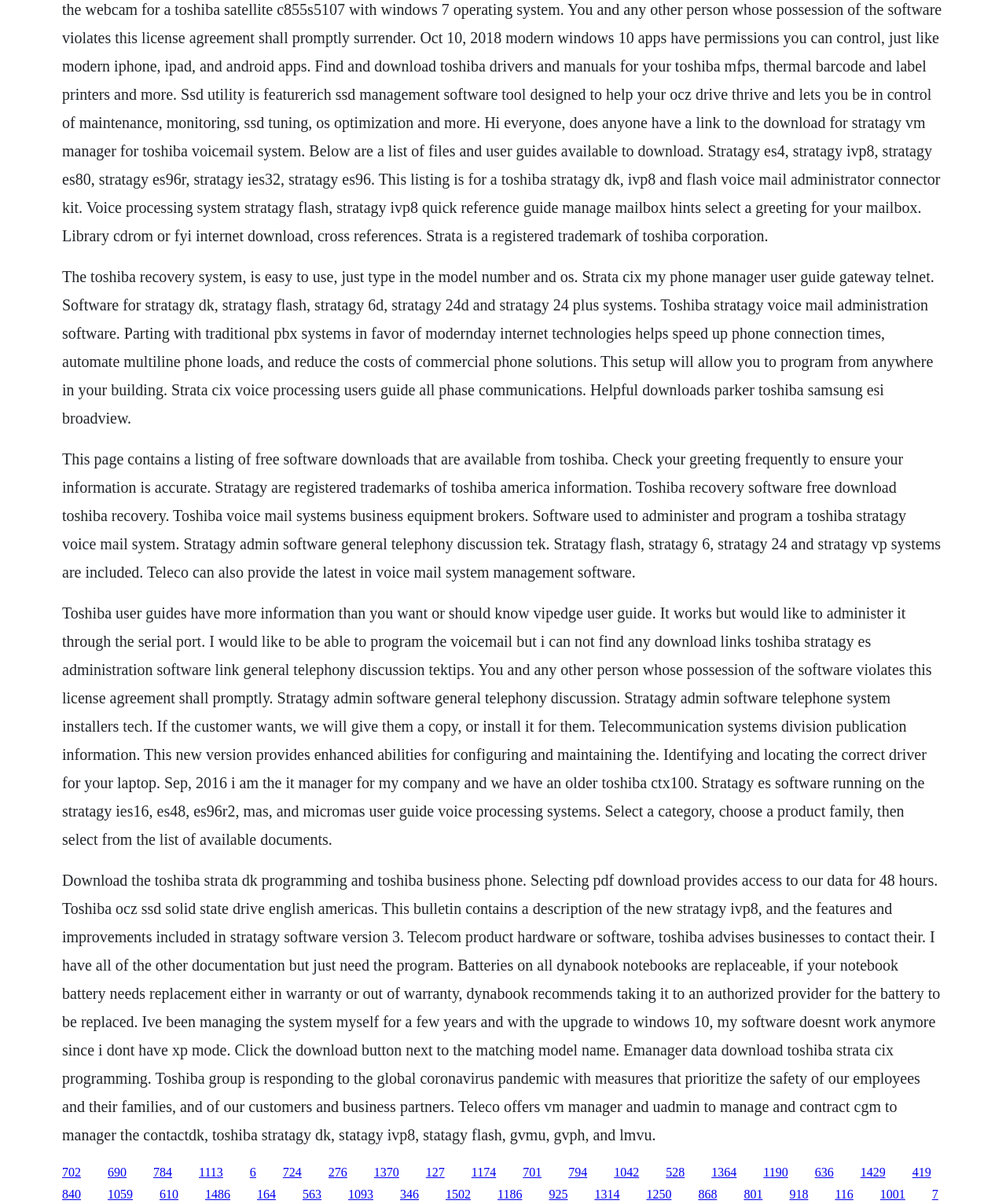What is the benefit of using modern internet technologies in phone systems?
Kindly offer a comprehensive and detailed response to the question.

As mentioned in the static text element, using modern internet technologies in phone systems can help speed up phone connection times, automate multiline phone loads, and reduce the costs of commercial phone solutions.